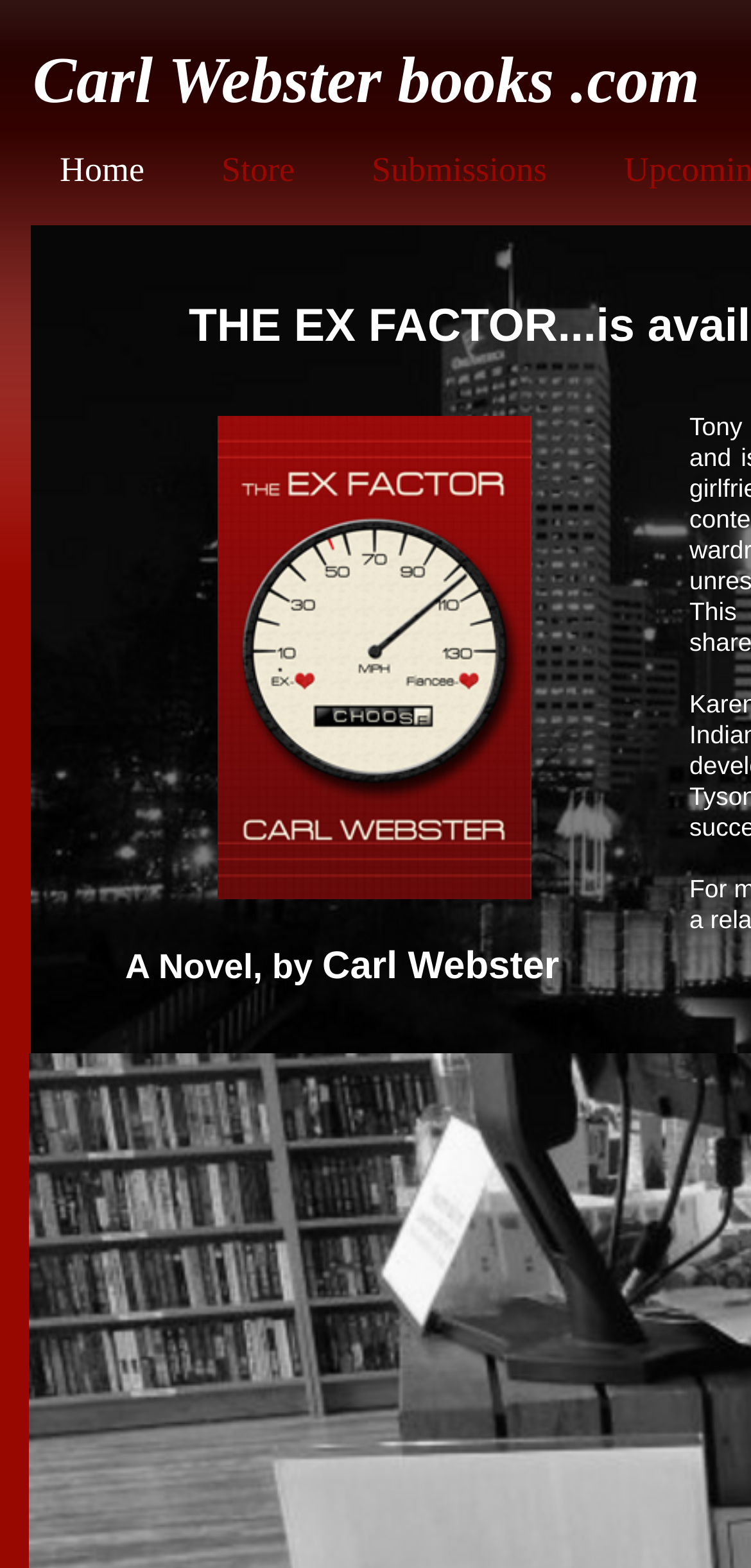Give a complete and precise description of the webpage's appearance.

The webpage is titled "Webster Publishing, LLC" and has a prominent header with the text "Carl Webster books.com" at the top left corner. Below the header, there is a navigation menu with three tabs: "Home", "Store", and "Submissions", each accompanied by an icon. The tabs are arranged horizontally, with "Home" on the left, "Store" in the middle, and "Submissions" on the right.

On the main content area, there is a section that appears to be promoting a book. It starts with the text "A Novel, by" followed by the author's name "Carl Webster" on the same line, slightly to the right. The text is positioned roughly in the middle of the page, slightly above the midpoint.

There are no other prominent elements or images on the page besides the navigation menu icons and the book promotion section. The overall layout is simple and easy to navigate, with clear headings and concise text.